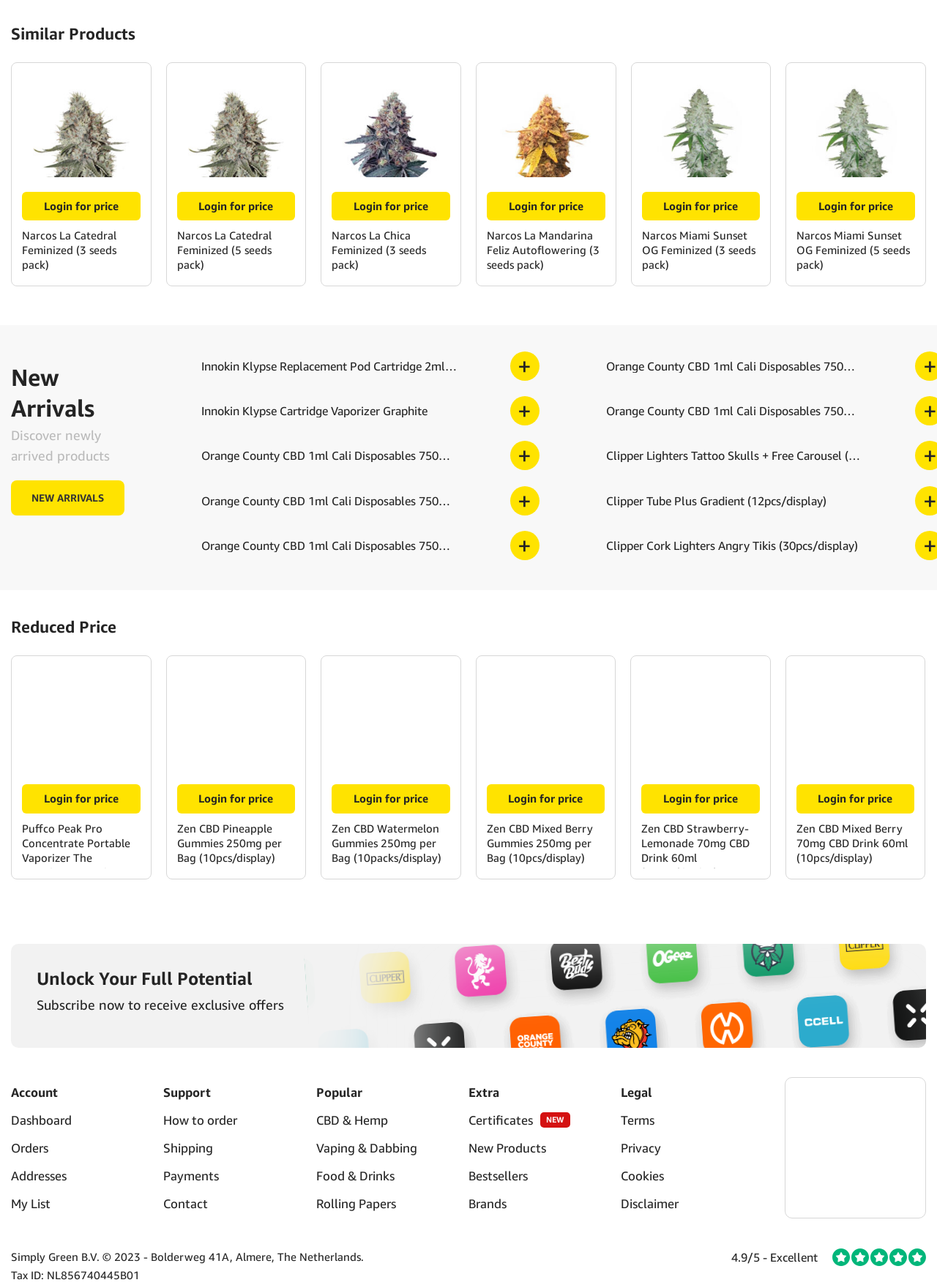Locate the bounding box coordinates of the element that should be clicked to fulfill the instruction: "Explore the Puffco Peak Pro Concentrate Portable Vaporizer The Guardian Special Edition".

[0.023, 0.517, 0.15, 0.603]